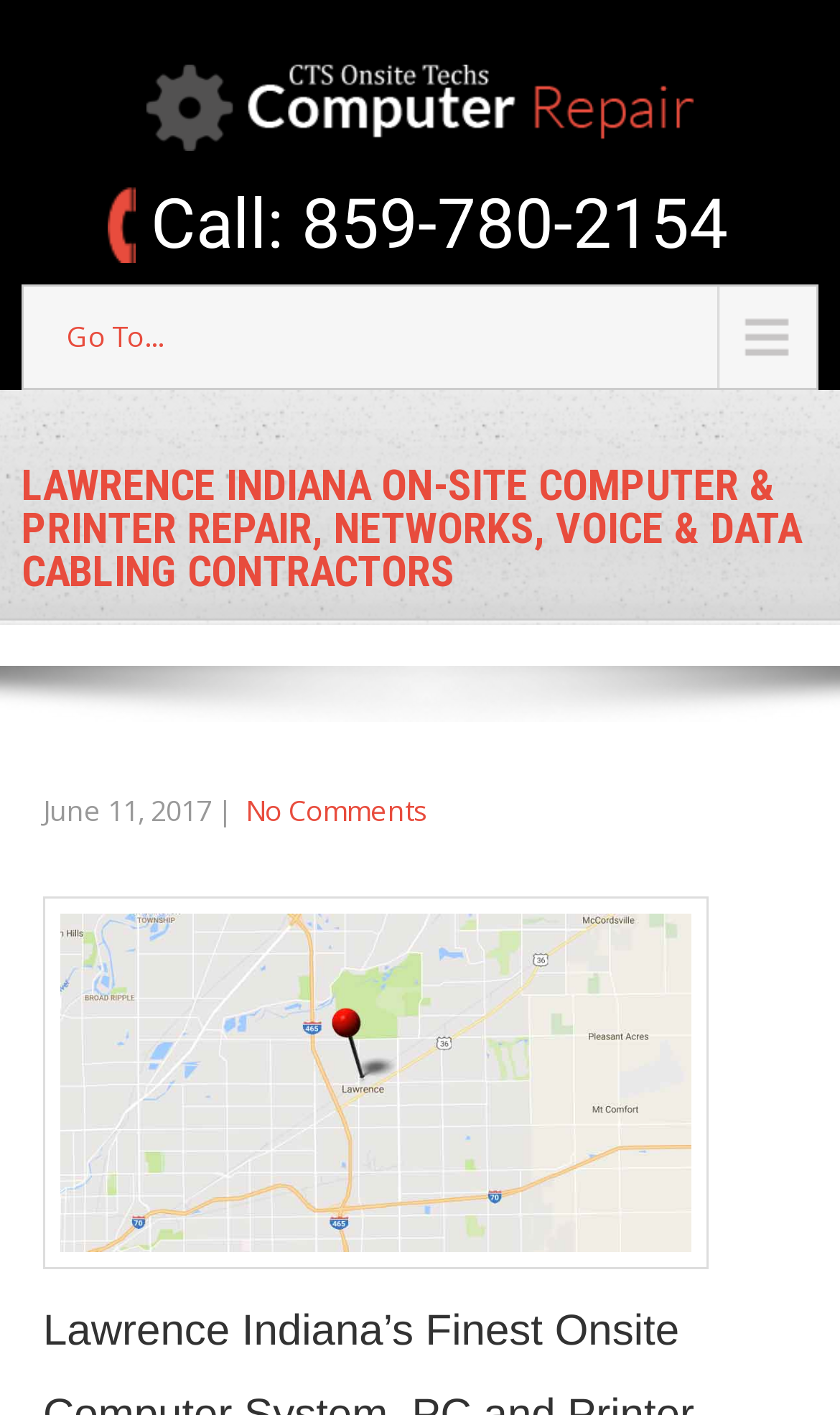What is the phone number to call for repair services?
Based on the screenshot, give a detailed explanation to answer the question.

I found the phone number by looking at the static text element 'Call: 859-780-2154' which is located at the top of the webpage.